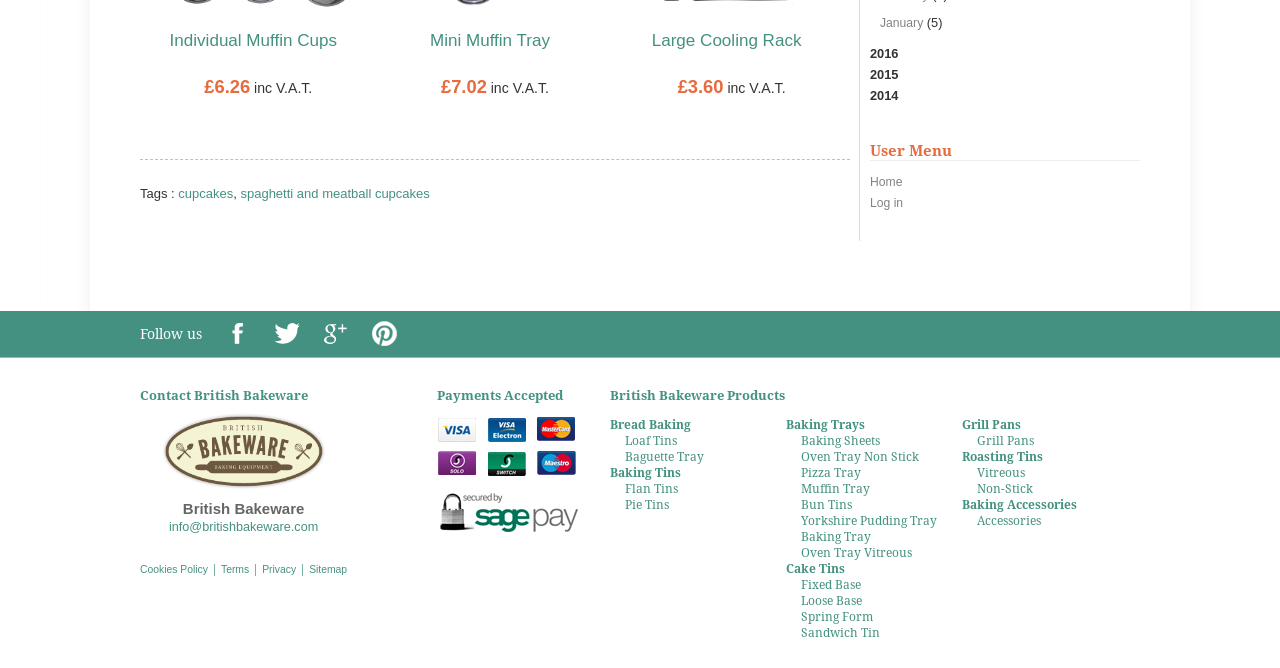Identify the bounding box for the UI element described as: "Hotline Webring". Ensure the coordinates are four float numbers between 0 and 1, formatted as [left, top, right, bottom].

None